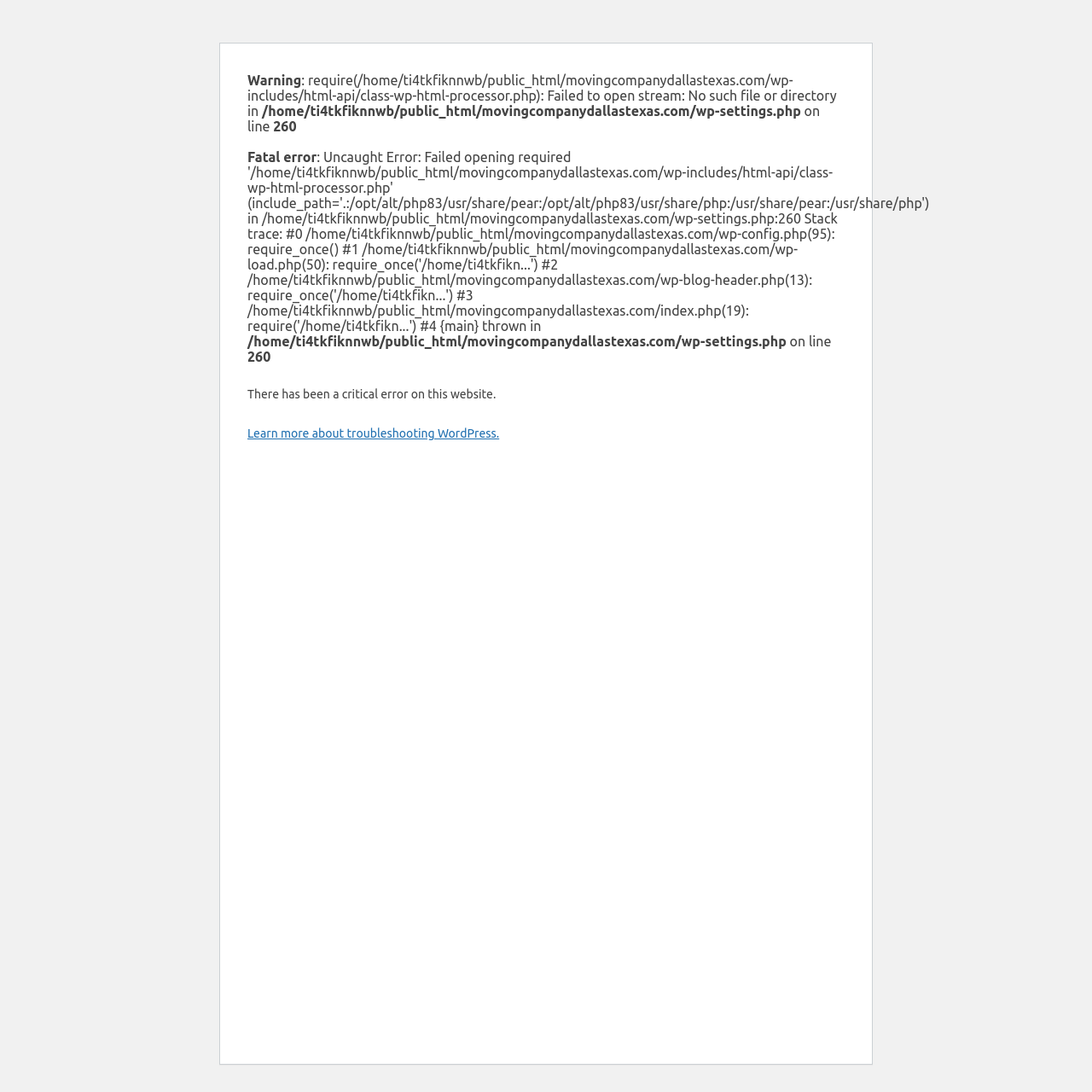Please determine the bounding box of the UI element that matches this description: Learn more about troubleshooting WordPress.. The coordinates should be given as (top-left x, top-left y, bottom-right x, bottom-right y), with all values between 0 and 1.

[0.227, 0.391, 0.457, 0.403]